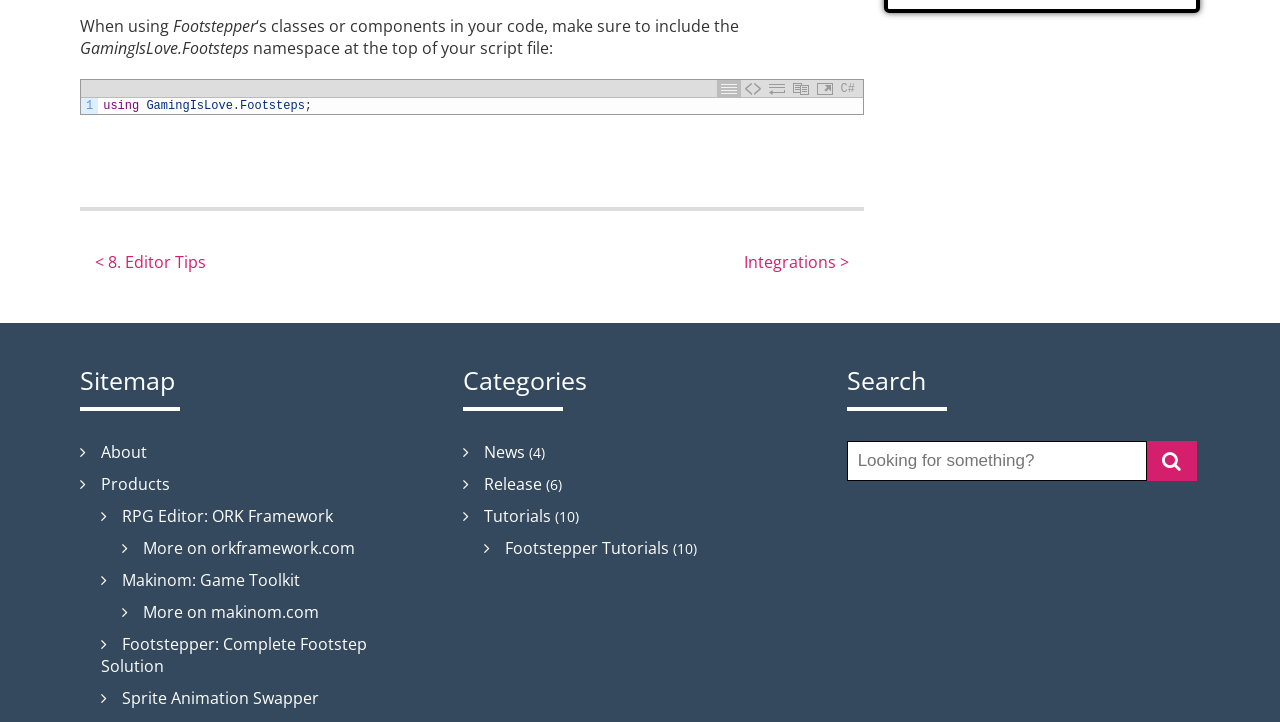Using the element description aria-label="Mix" title="Mix", predict the bounding box coordinates for the UI element. Provide the coordinates in (top-left x, top-left y, bottom-right x, bottom-right y) format with values ranging from 0 to 1.

None